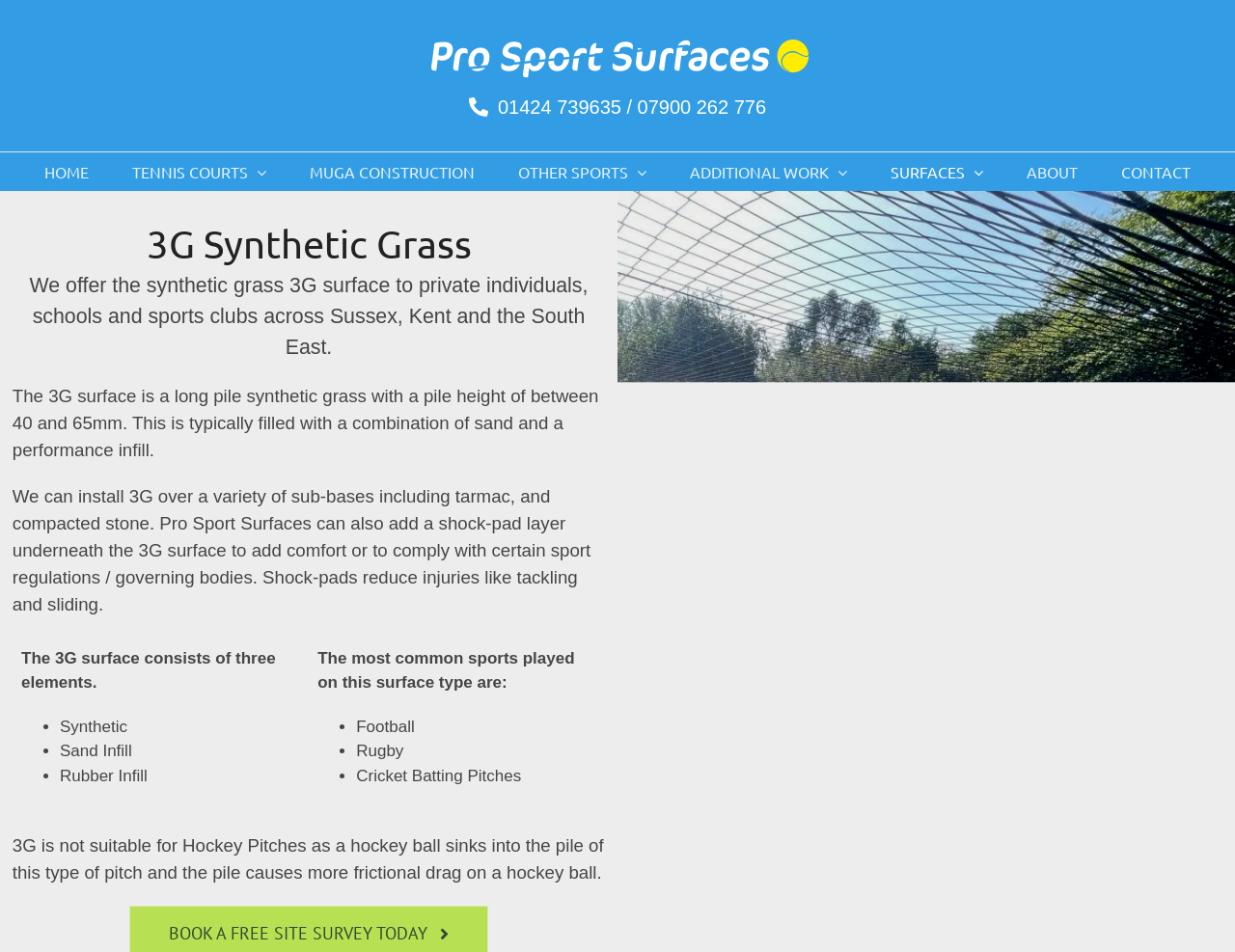Identify the bounding box for the UI element described as: "About". The coordinates should be four float numbers between 0 and 1, i.e., [left, top, right, bottom].

[0.831, 0.16, 0.873, 0.201]